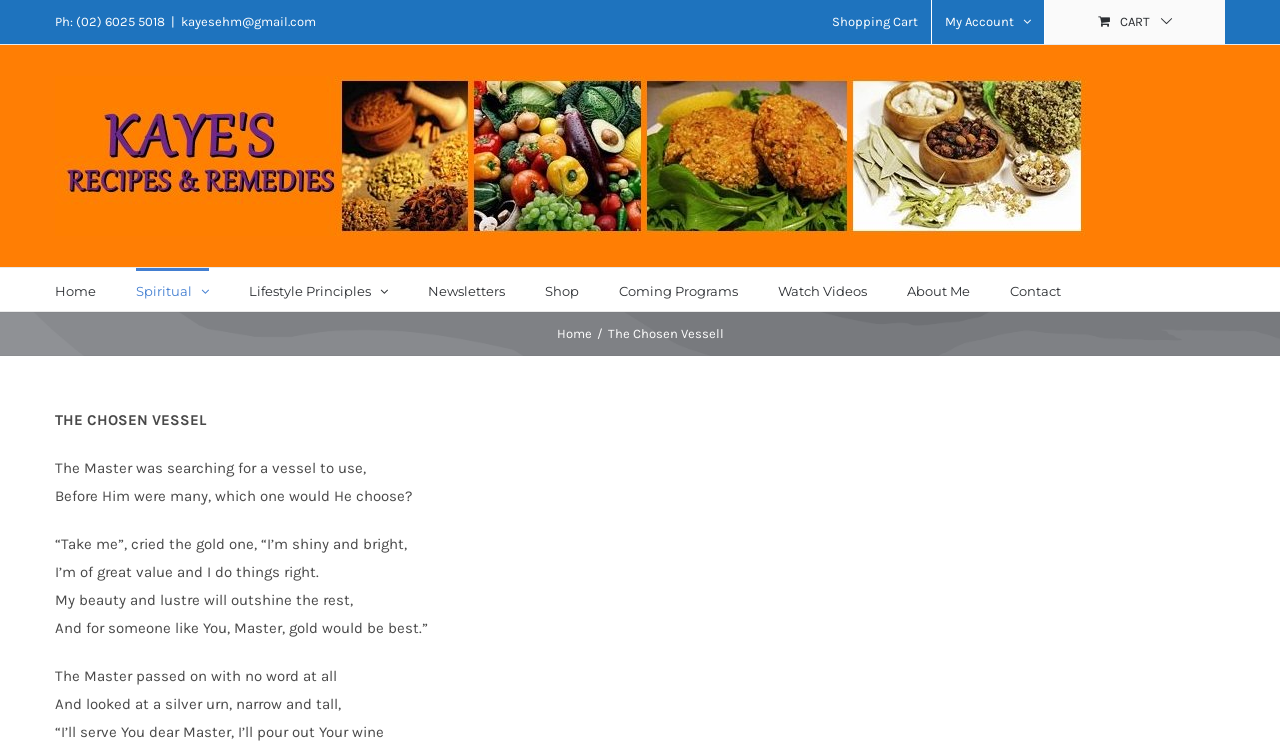Locate the bounding box coordinates of the clickable part needed for the task: "Click the 'Shopping Cart' link".

[0.64, 0.0, 0.727, 0.059]